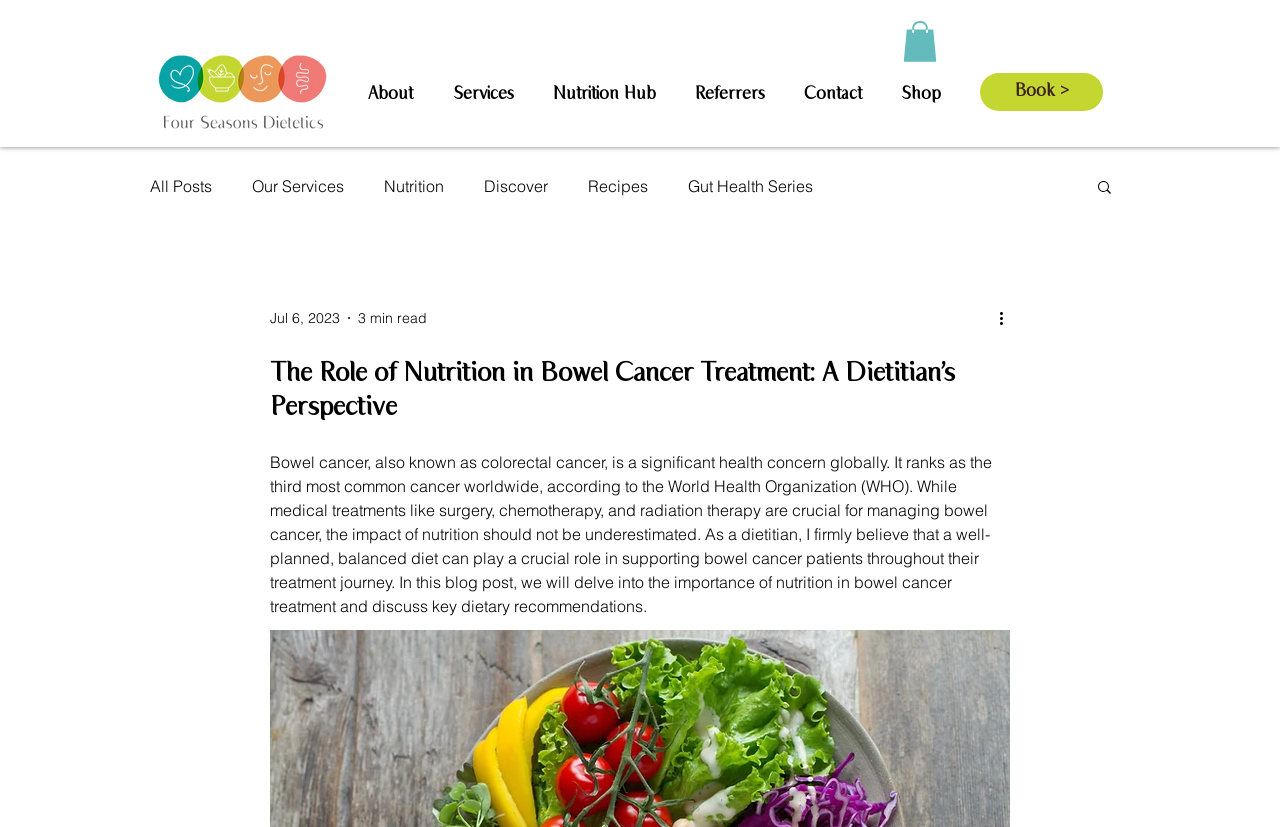How many navigation links are in the top menu?
Please provide a single word or phrase as your answer based on the screenshot.

7